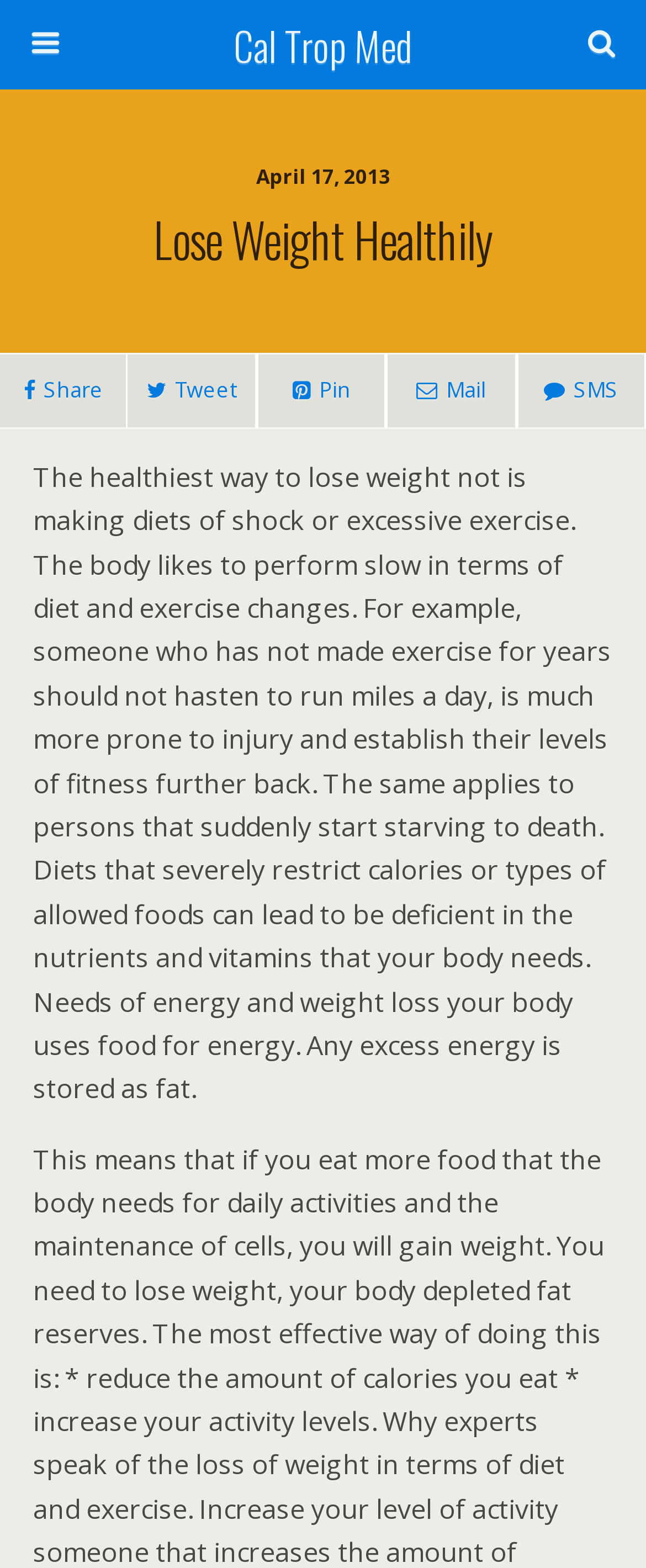What is the text of the webpage's headline?

Lose Weight Healthily